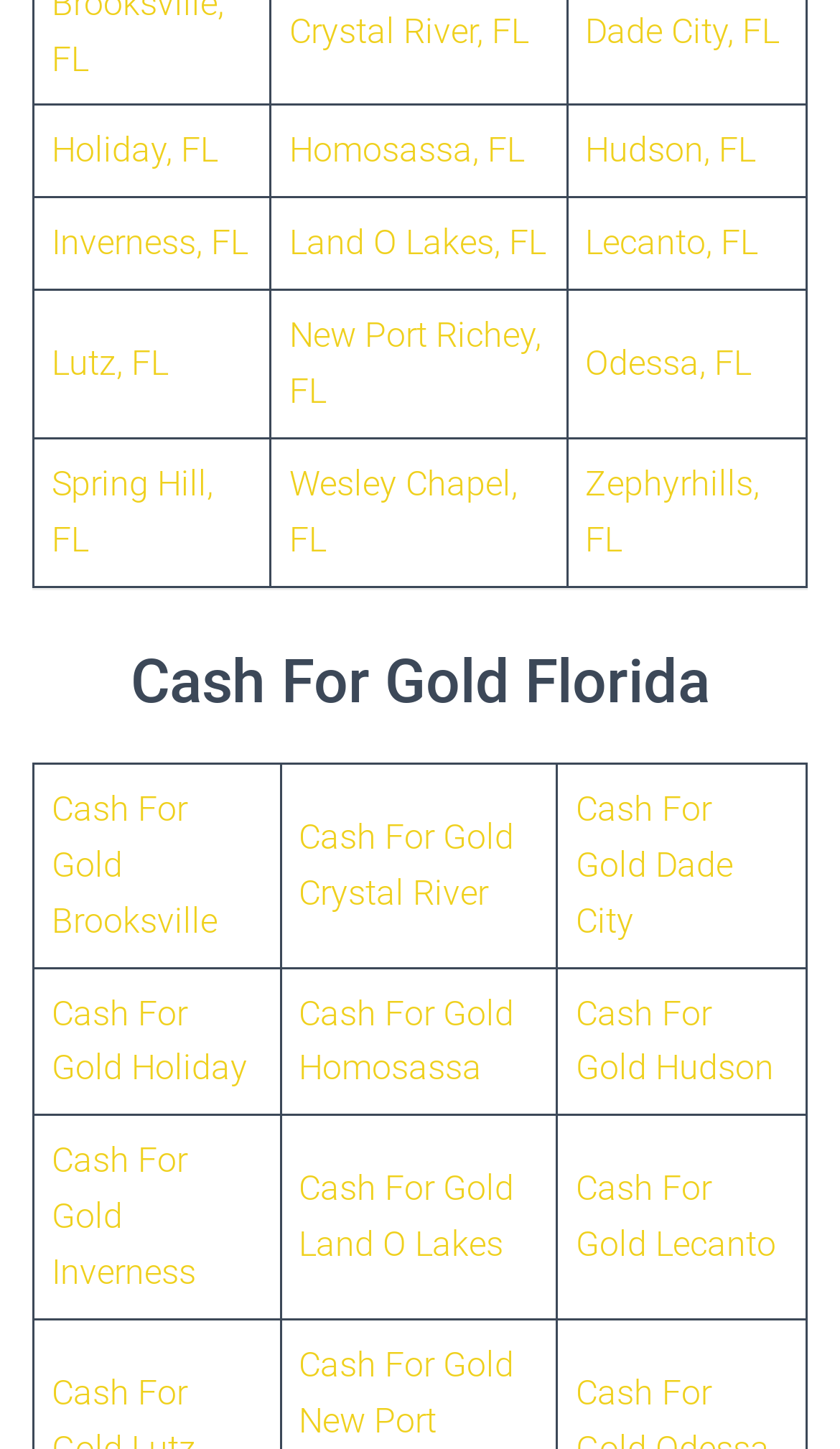Please give a concise answer to this question using a single word or phrase: 
What is the first city listed on this webpage?

Crystal River, FL